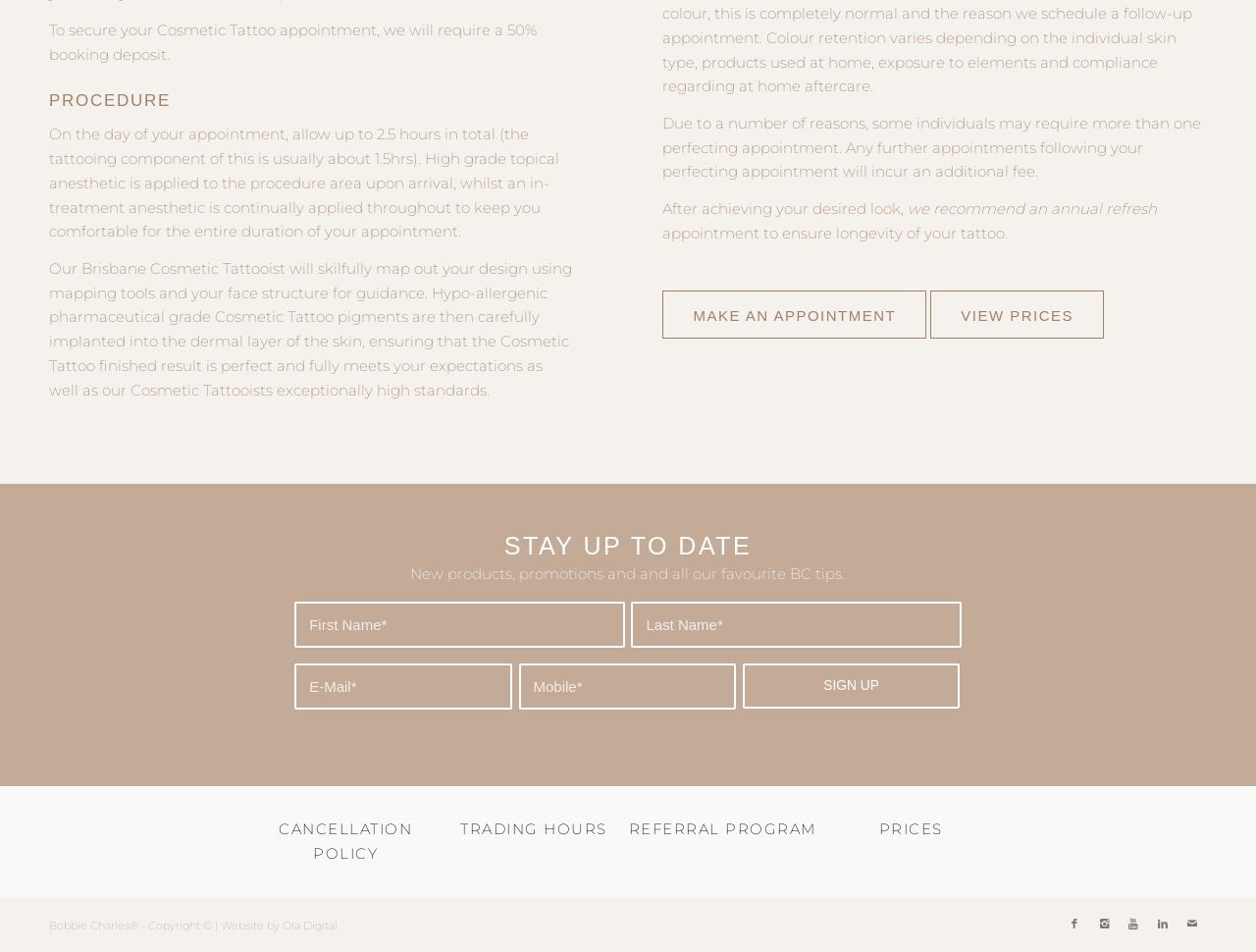What is the purpose of the 'MAKE AN APPOINTMENT' link?
Please provide a detailed and thorough answer to the question.

The 'MAKE AN APPOINTMENT' link is likely intended for users to book a Cosmetic Tattoo appointment, as it is placed alongside the 'VIEW PRICES' link and is part of the webpage's main content.